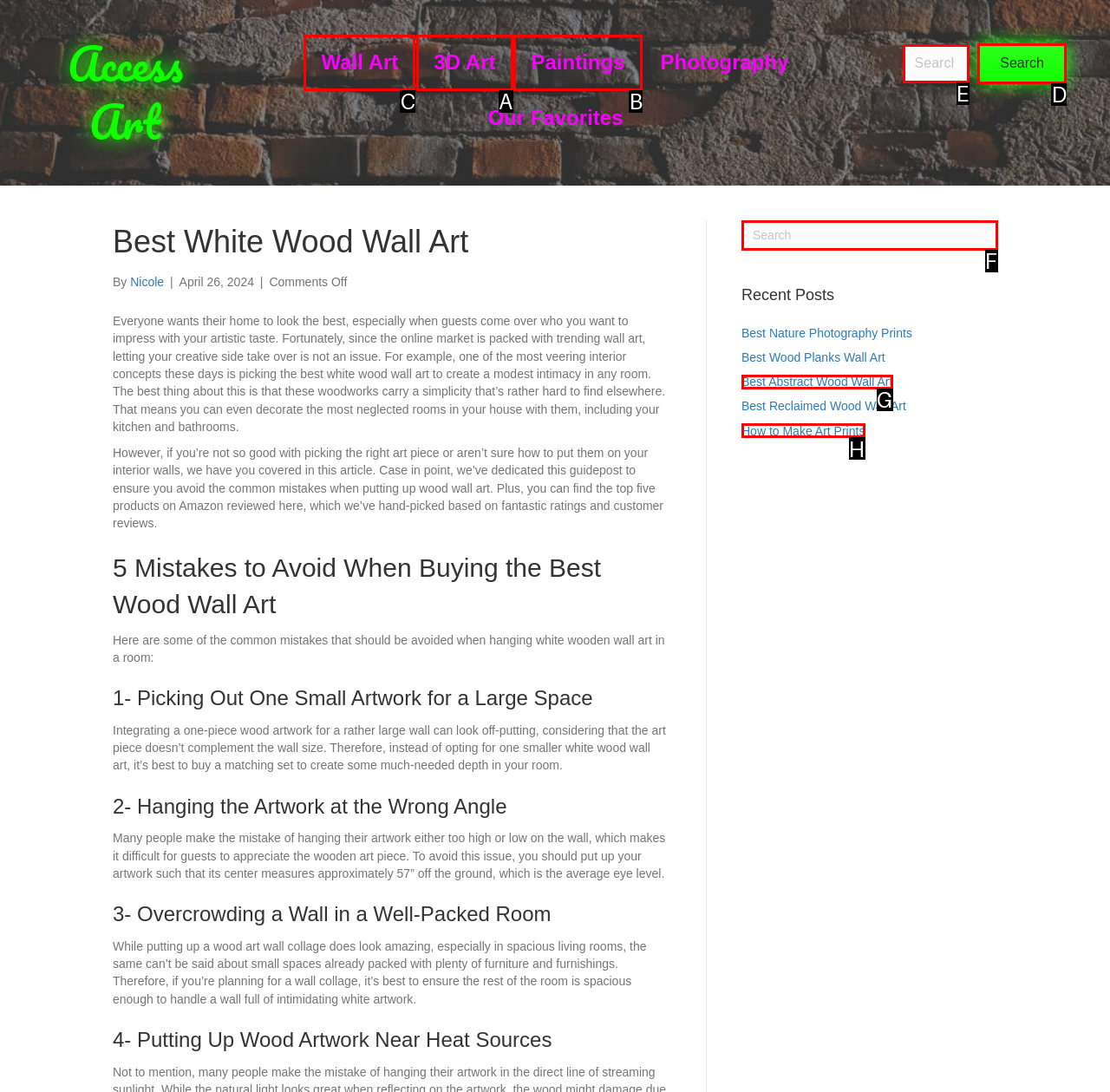Find the HTML element to click in order to complete this task: Click on Wall Art
Answer with the letter of the correct option.

C